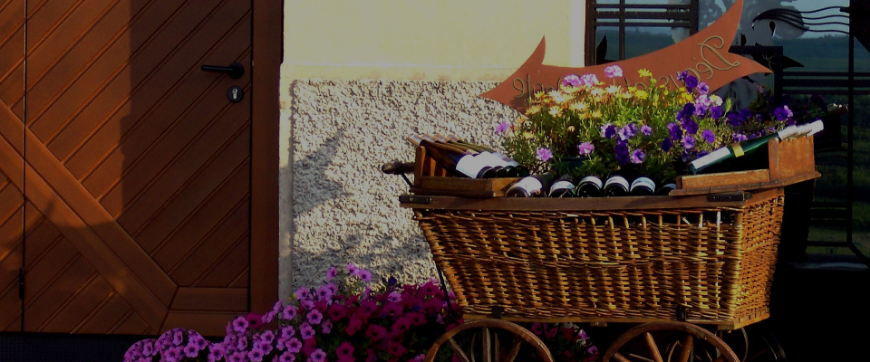What is positioned against the stone wall? Based on the image, give a response in one word or a short phrase.

The cart